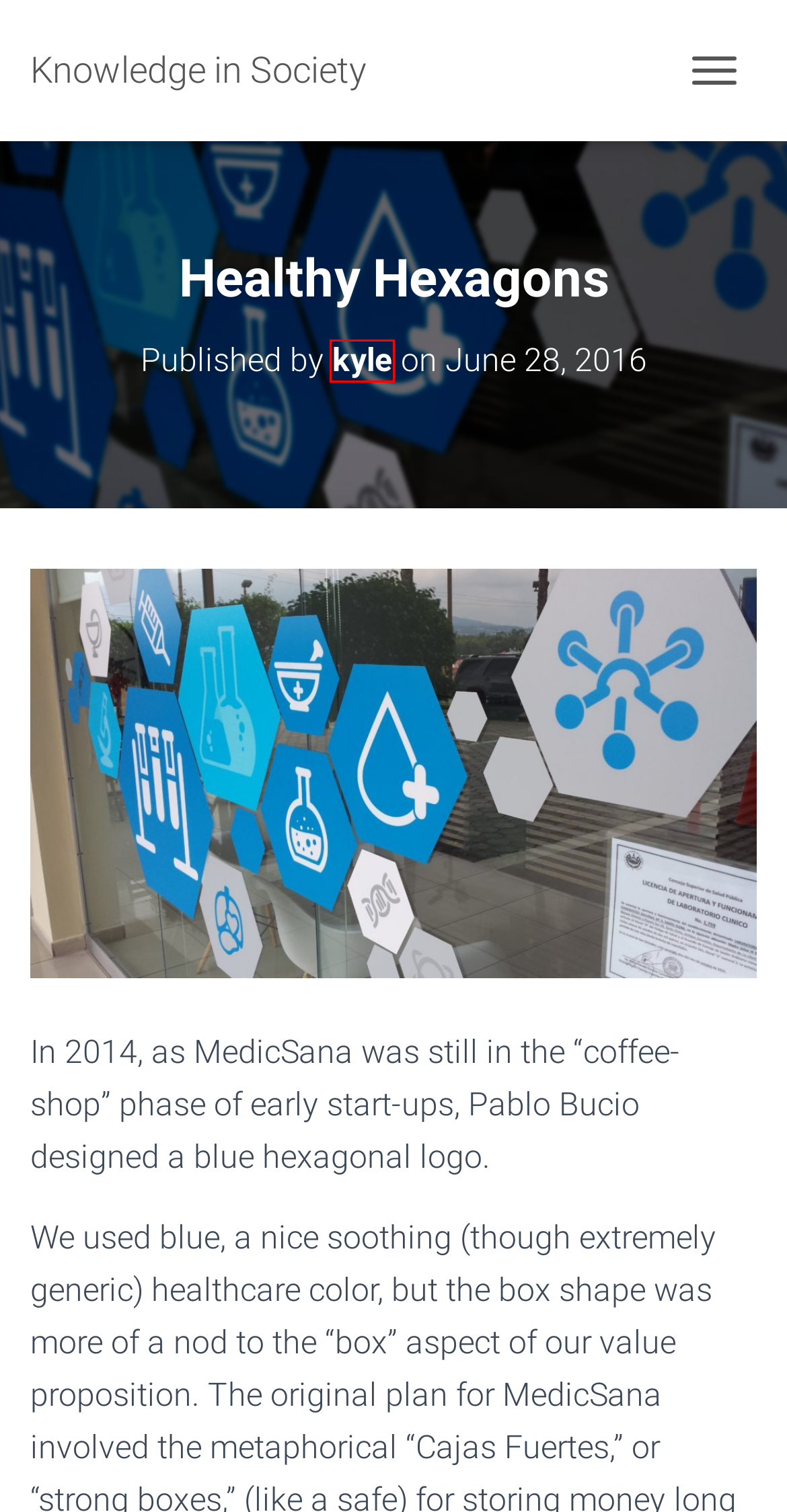You are looking at a webpage screenshot with a red bounding box around an element. Pick the description that best matches the new webpage after interacting with the element in the red bounding box. The possible descriptions are:
A. Amazon.com
B. Design Research – Knowledge in Society
C. Knowledge in Society – "…dispersed bits of incomplete and frequently contradictory knowledge"
D. betel – Knowledge in Society
E. Design Essays – Knowledge in Society
F. Snippets – Knowledge in Society
G. kyle – Knowledge in Society
H. ¿No estoy yo aquí que soy tu madre? – Knowledge in Society

G